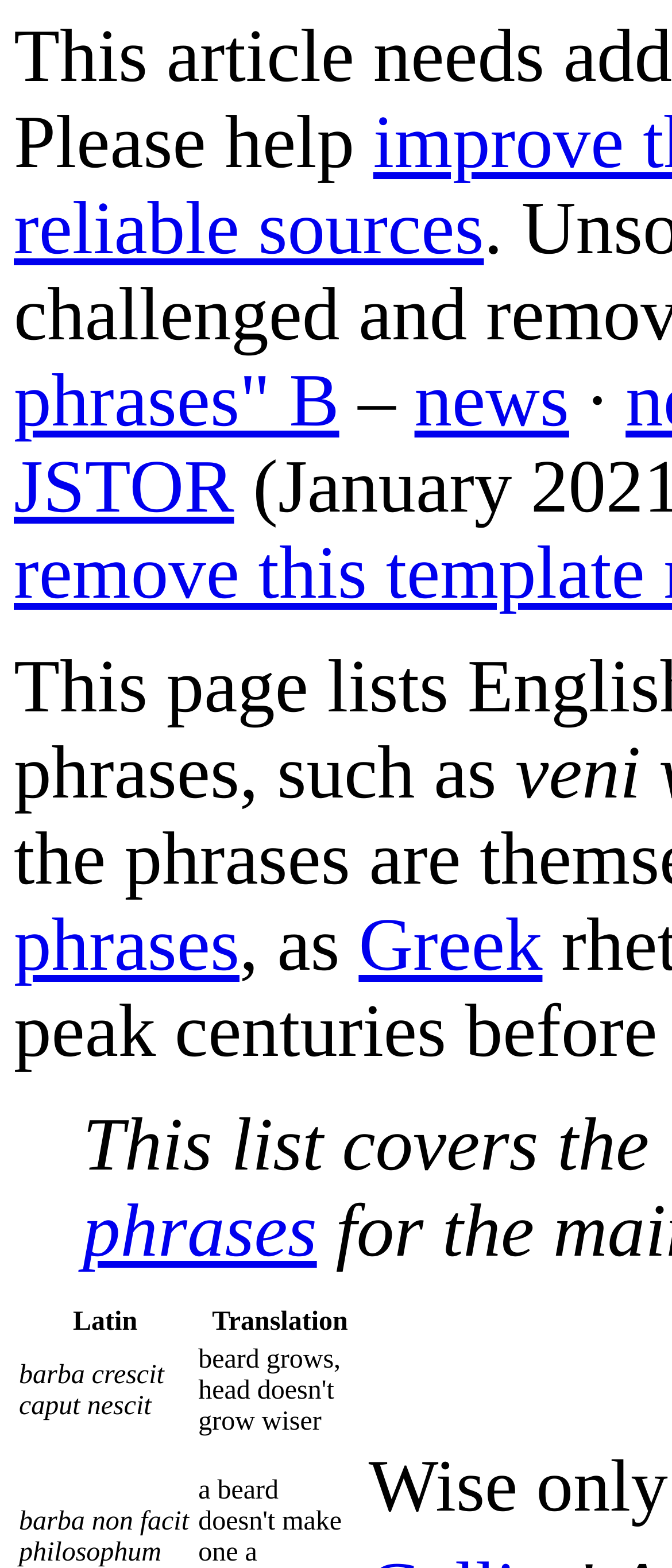Use a single word or phrase to answer the following:
How many columns are in the grid?

2